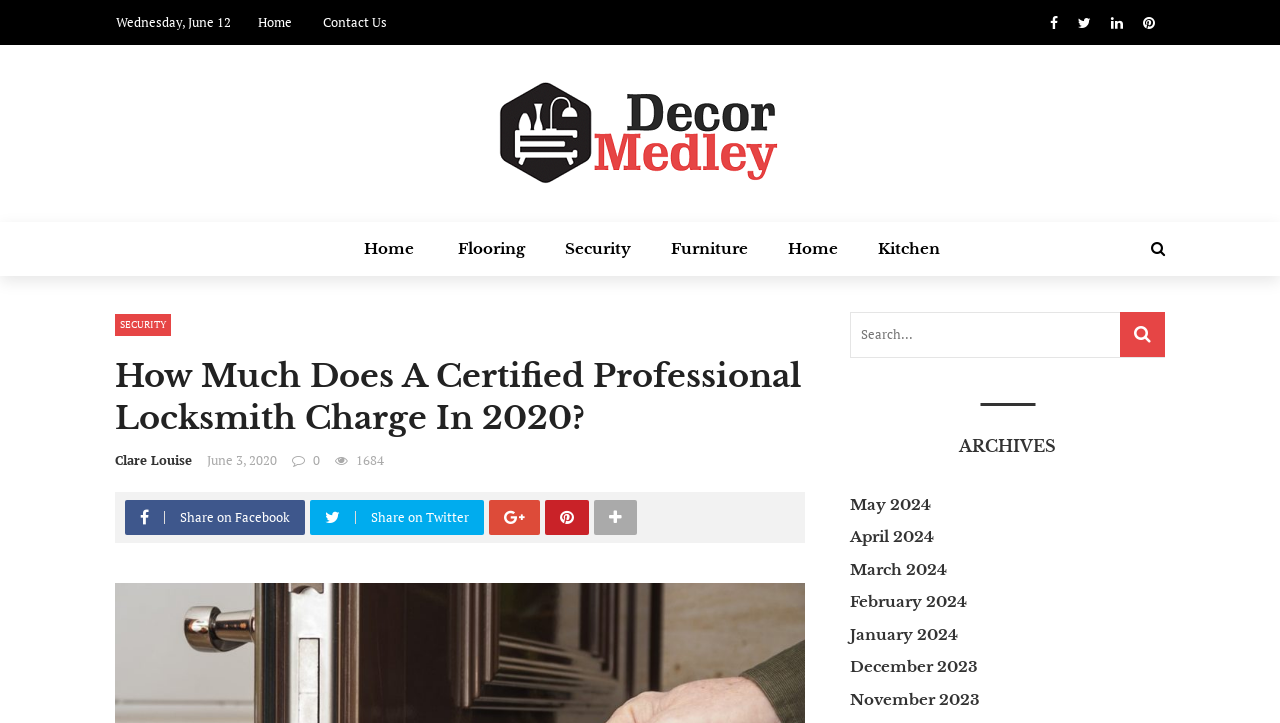Extract the primary headline from the webpage and present its text.

How Much Does A Certified Professional Locksmith Charge In 2020?